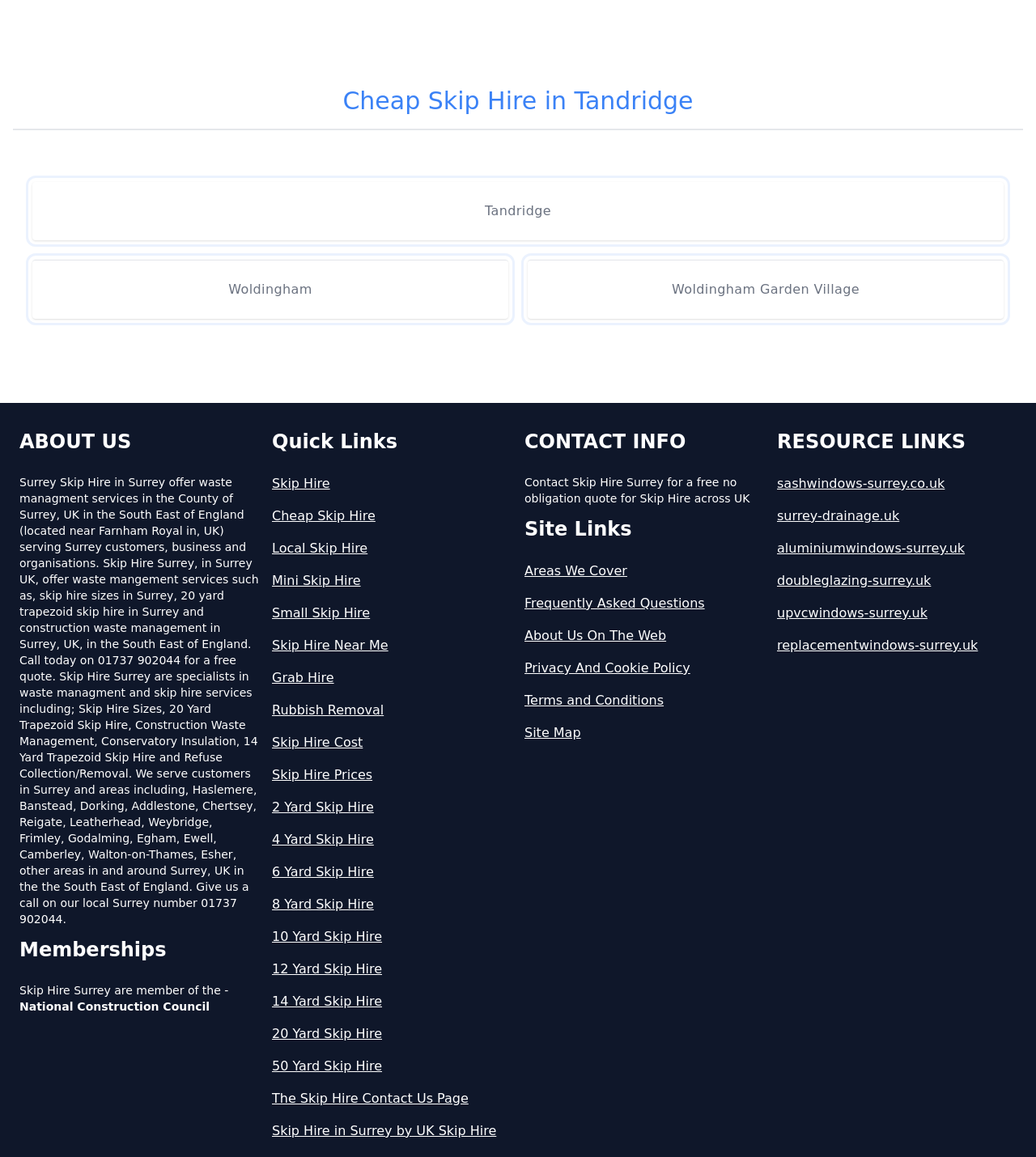Please indicate the bounding box coordinates of the element's region to be clicked to achieve the instruction: "Get a quote for 'Cheap Skip Hire'". Provide the coordinates as four float numbers between 0 and 1, i.e., [left, top, right, bottom].

[0.262, 0.438, 0.494, 0.455]